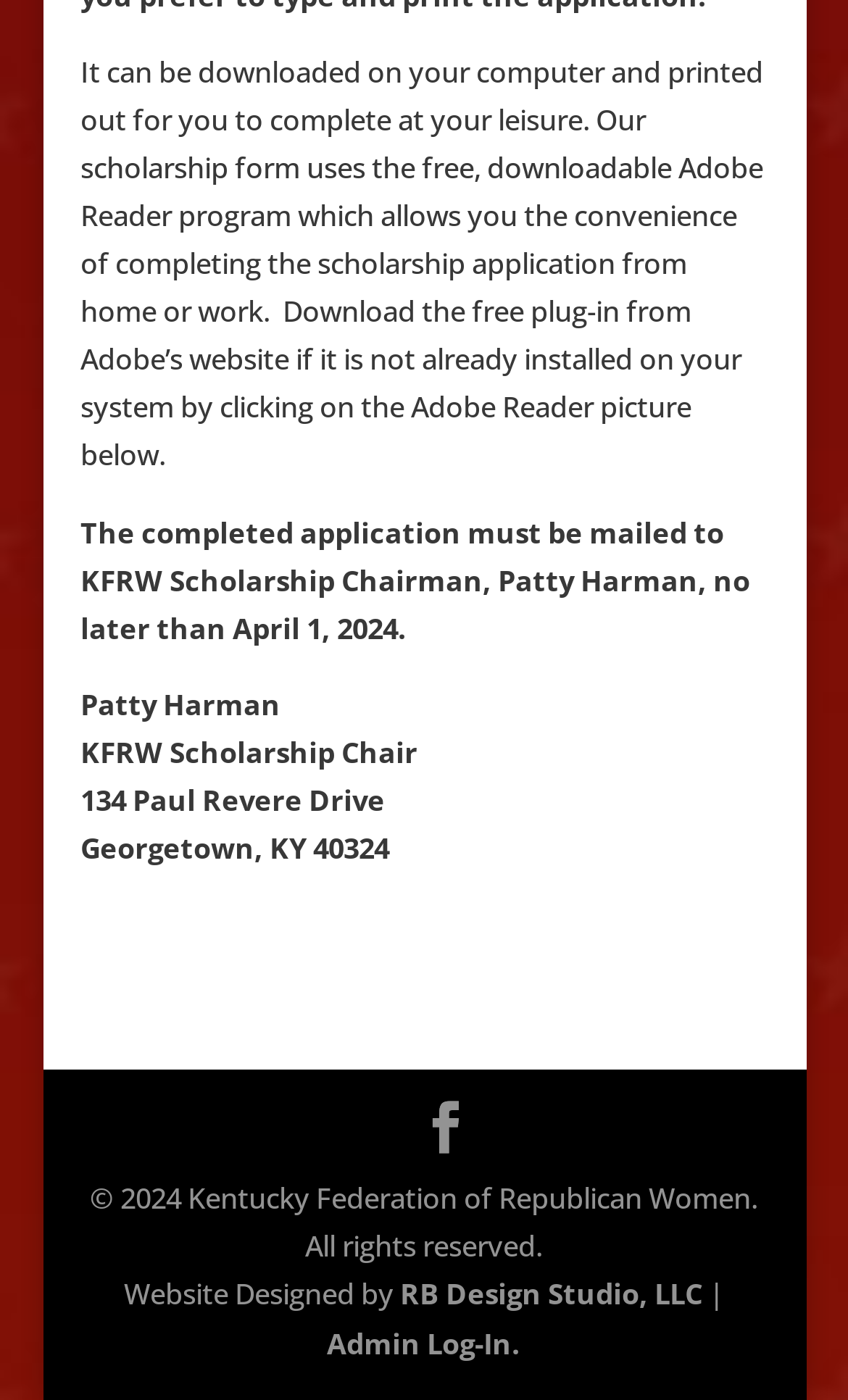Reply to the question with a single word or phrase:
What is the deadline for submitting the scholarship application?

April 1, 2024